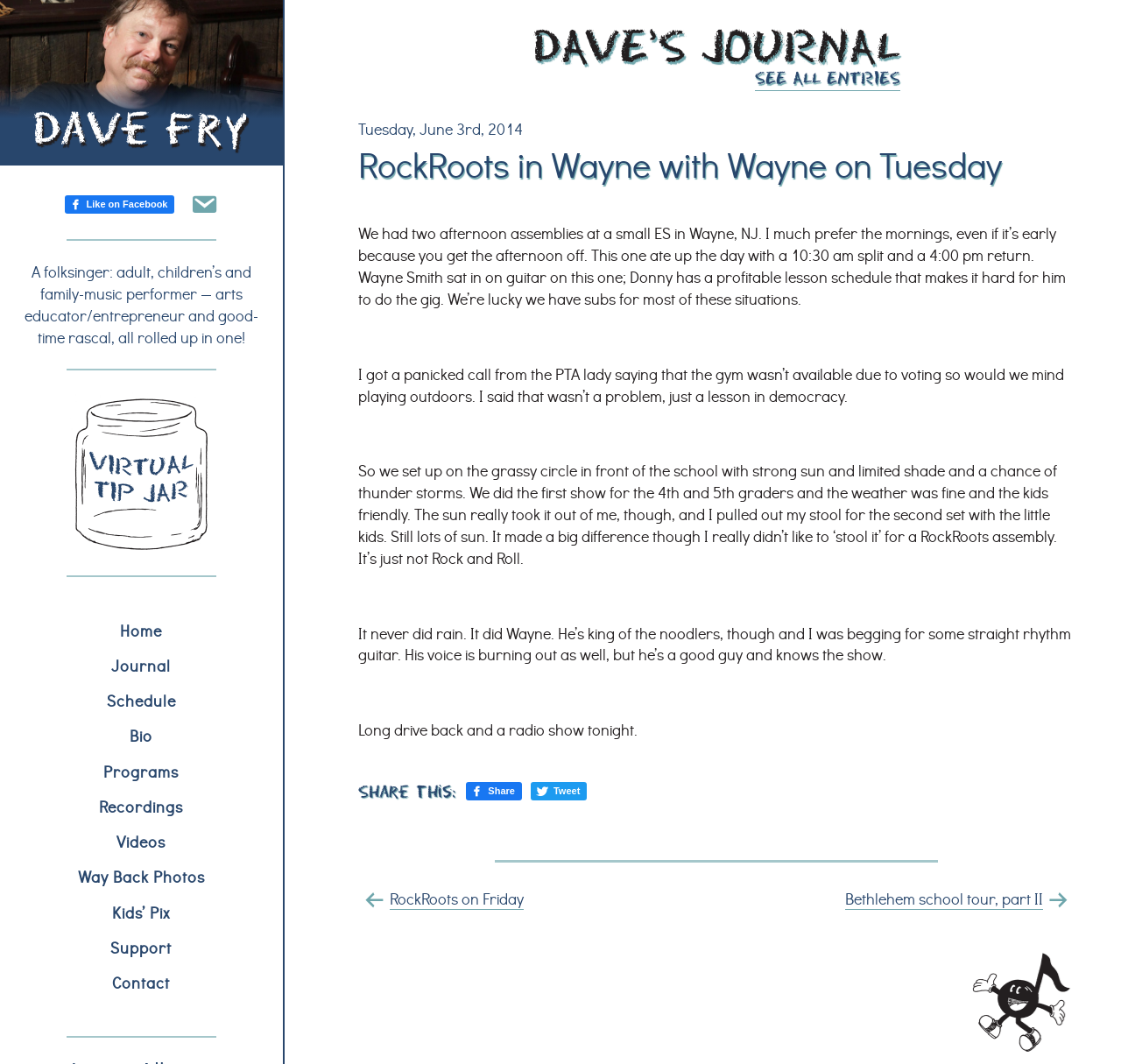Who sat in on guitar during the assembly?
Provide a well-explained and detailed answer to the question.

The article mentions that Wayne Smith sat in on guitar during the assembly, as Donny was unavailable due to a profitable lesson schedule.